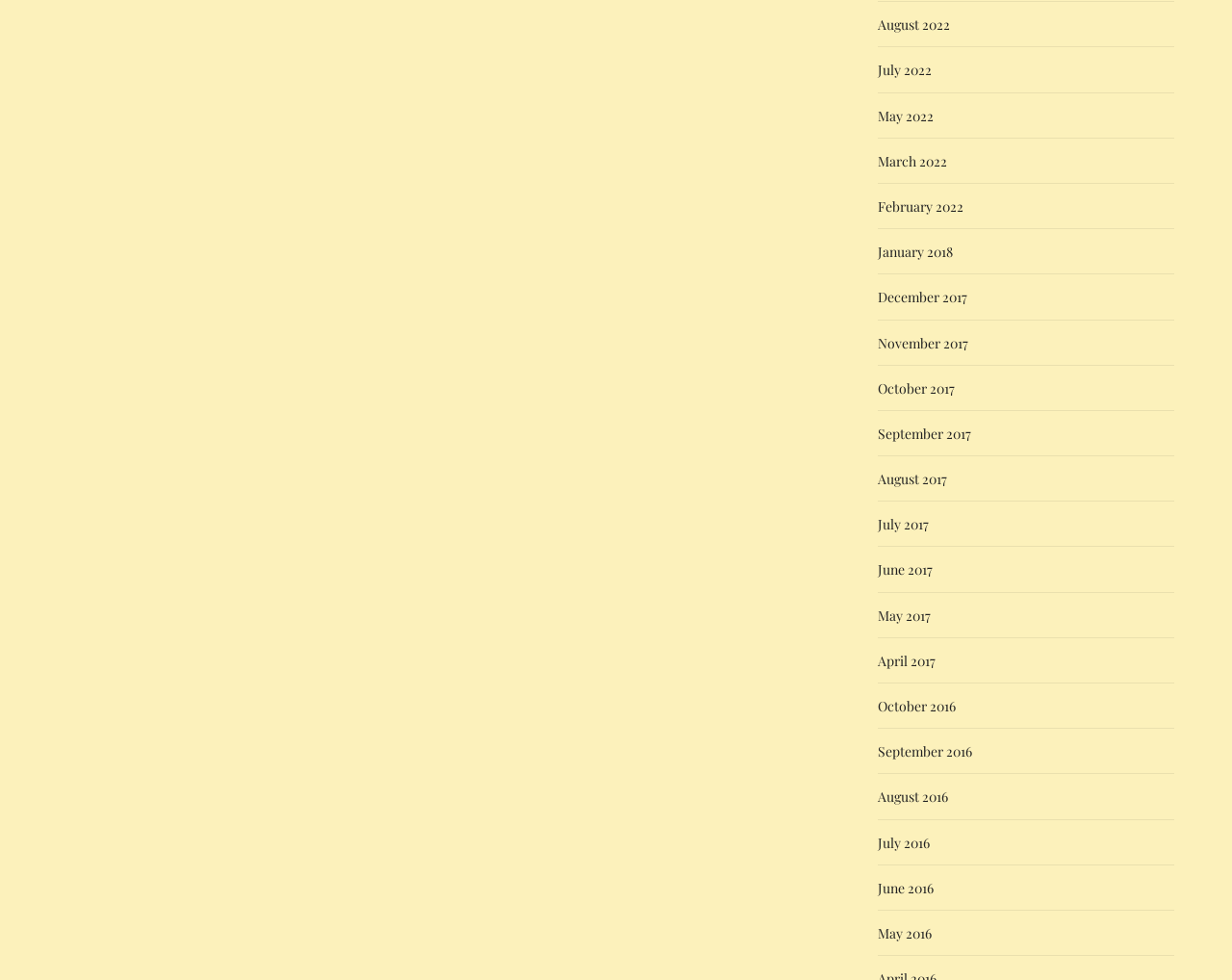Look at the image and give a detailed response to the following question: What is the name of the author of the play 'Eurydice'?

The webpage mentions 'Eurydice by Sarah Ruhl' as a play, which suggests that Sarah Ruhl is the author of the play.